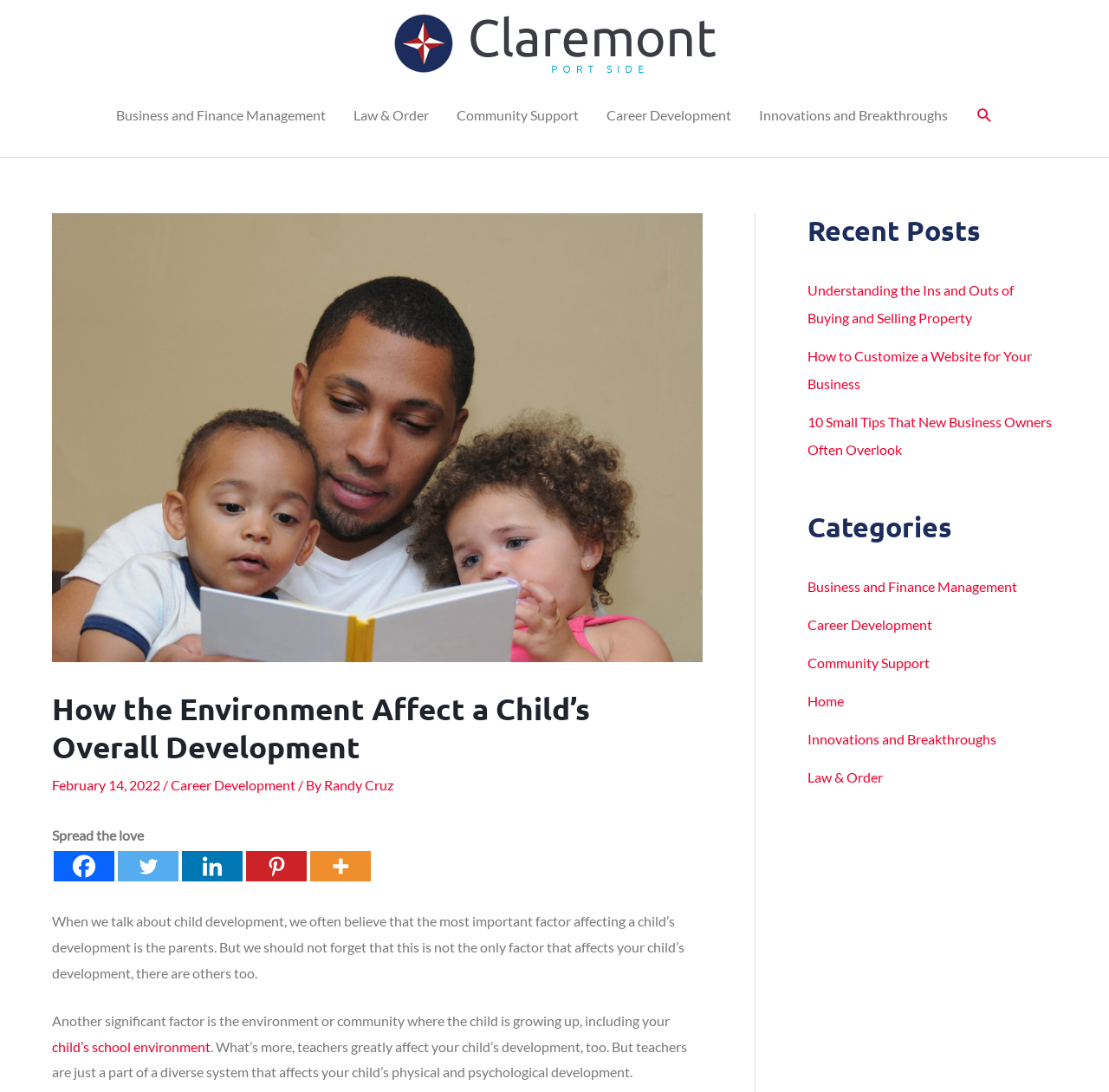What are the social media platforms available for sharing?
Using the image, provide a detailed and thorough answer to the question.

The social media platforms are listed at the bottom of the webpage, with icons and links to share the content on Facebook, Twitter, Linkedin, Pinterest, and more.